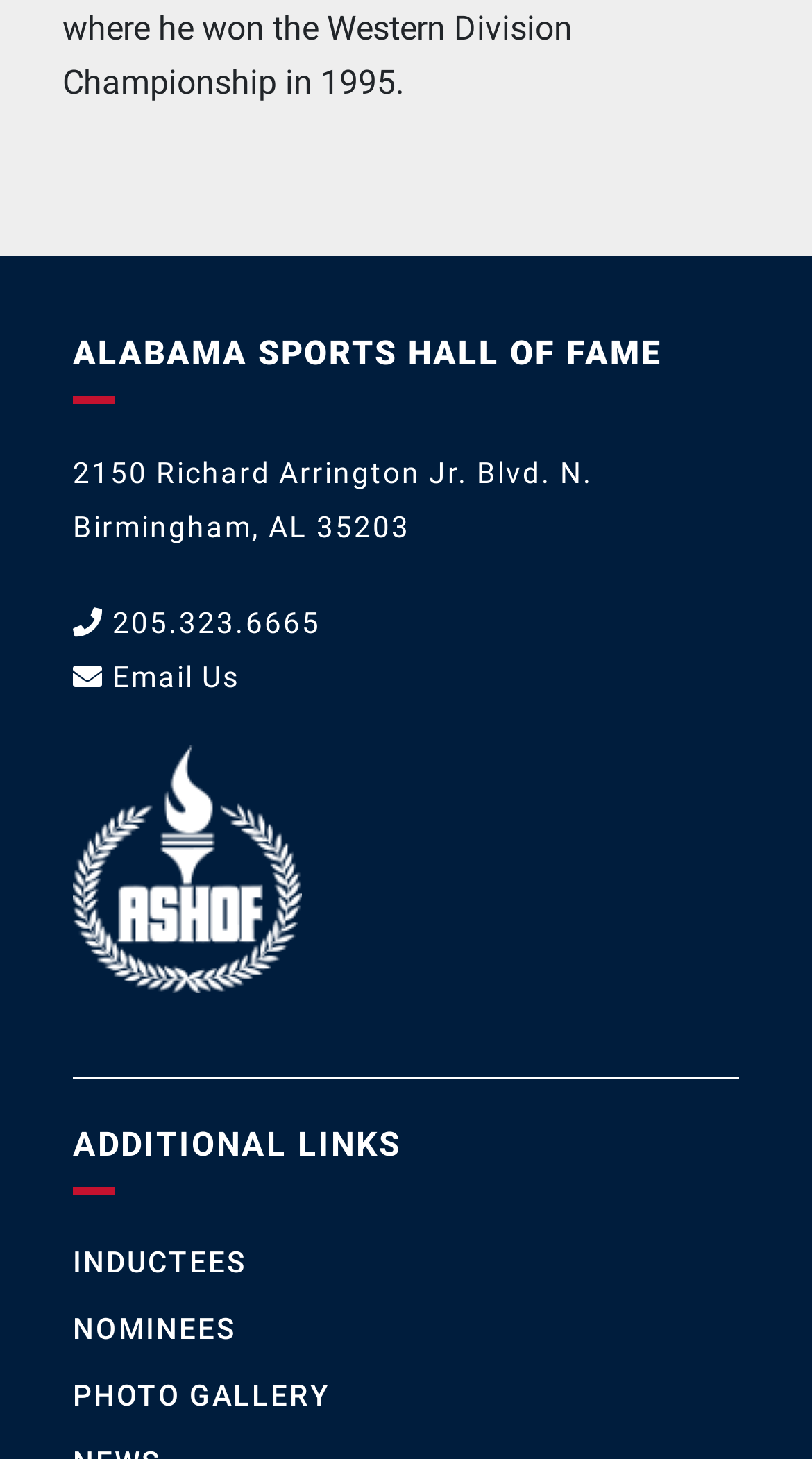Use a single word or phrase to answer the question: 
What is the phone number of the Alabama Sports Hall of Fame?

205.323.6665